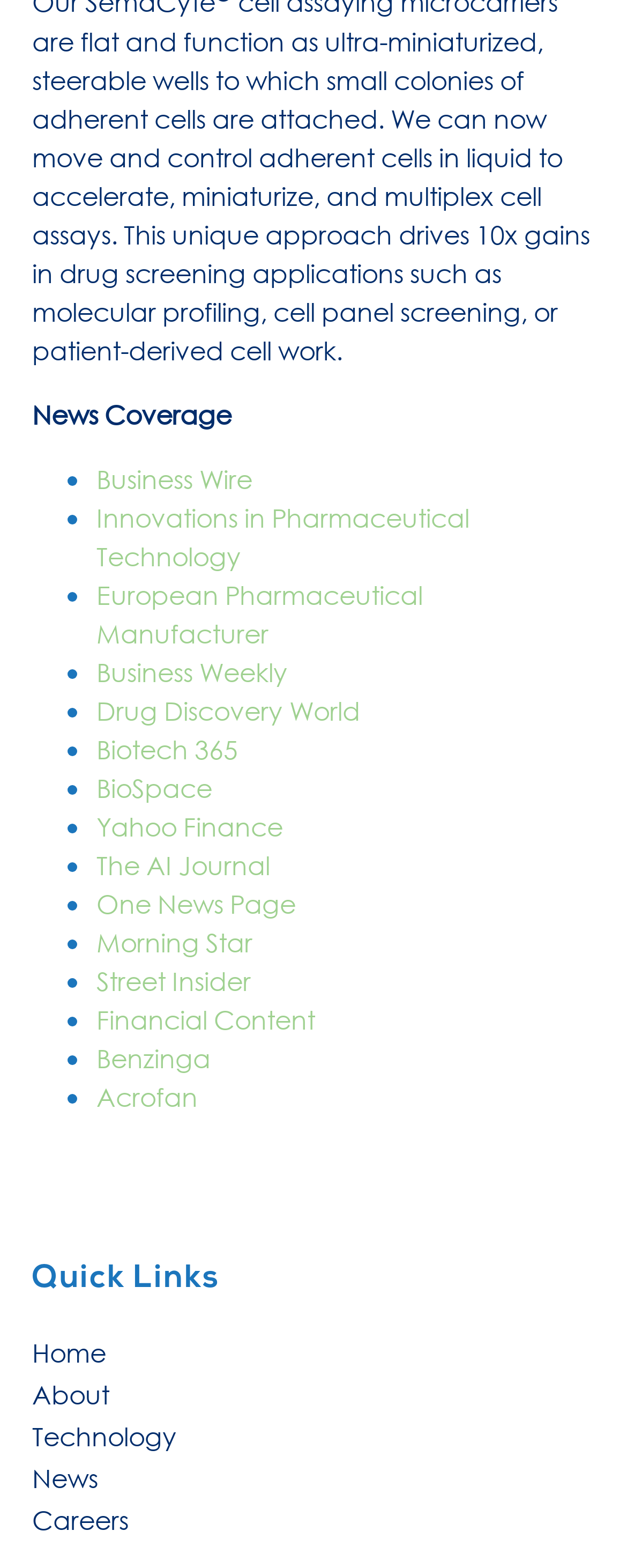Indicate the bounding box coordinates of the element that must be clicked to execute the instruction: "View Innovations in Pharmaceutical Technology". The coordinates should be given as four float numbers between 0 and 1, i.e., [left, top, right, bottom].

[0.154, 0.319, 0.749, 0.365]